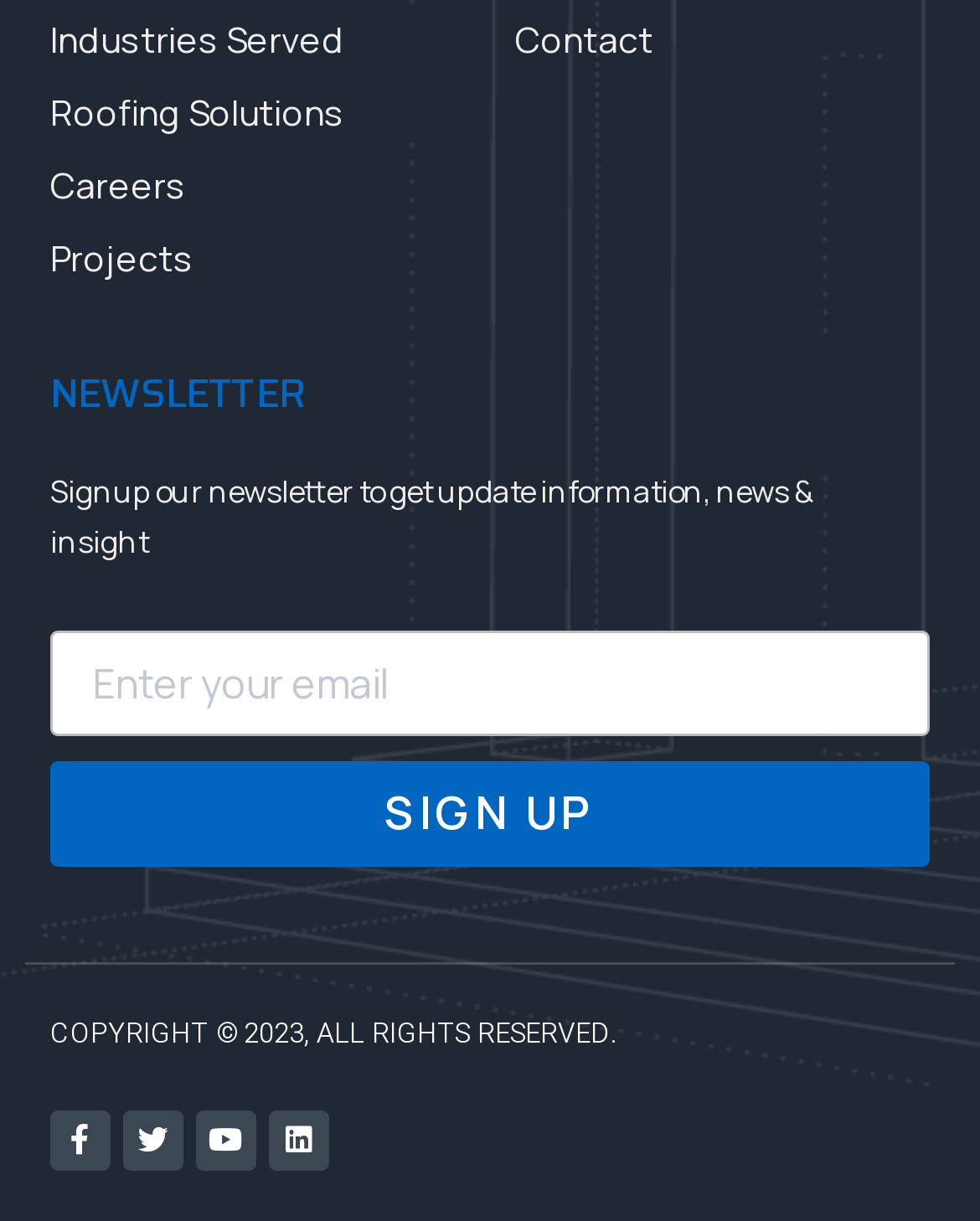Locate the bounding box of the user interface element based on this description: "Twitter".

[0.126, 0.909, 0.187, 0.958]